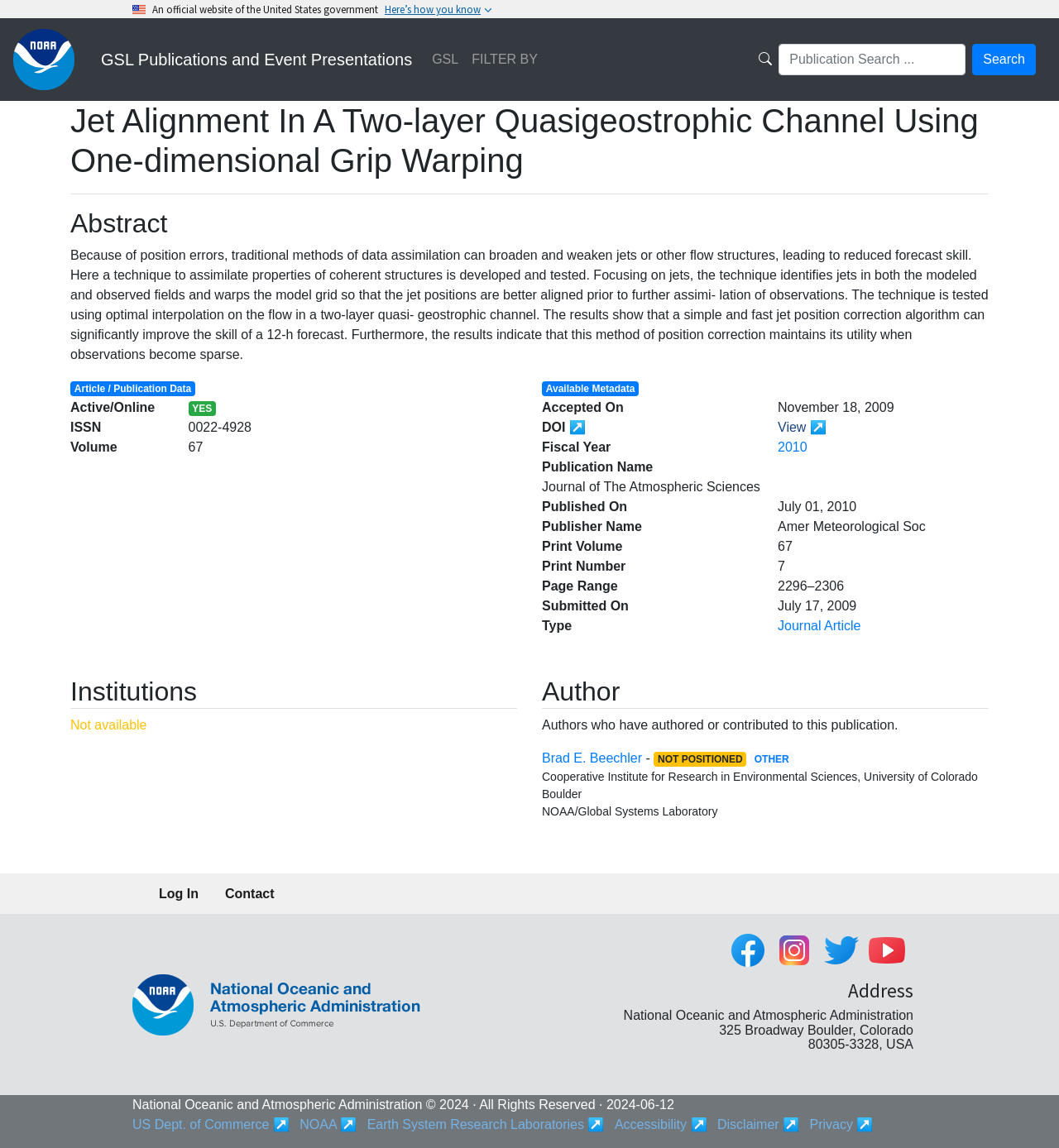Please extract the primary headline from the webpage.

Jet Alignment In A Two-layer Quasigeostrophic Channel Using One-dimensional Grip Warping